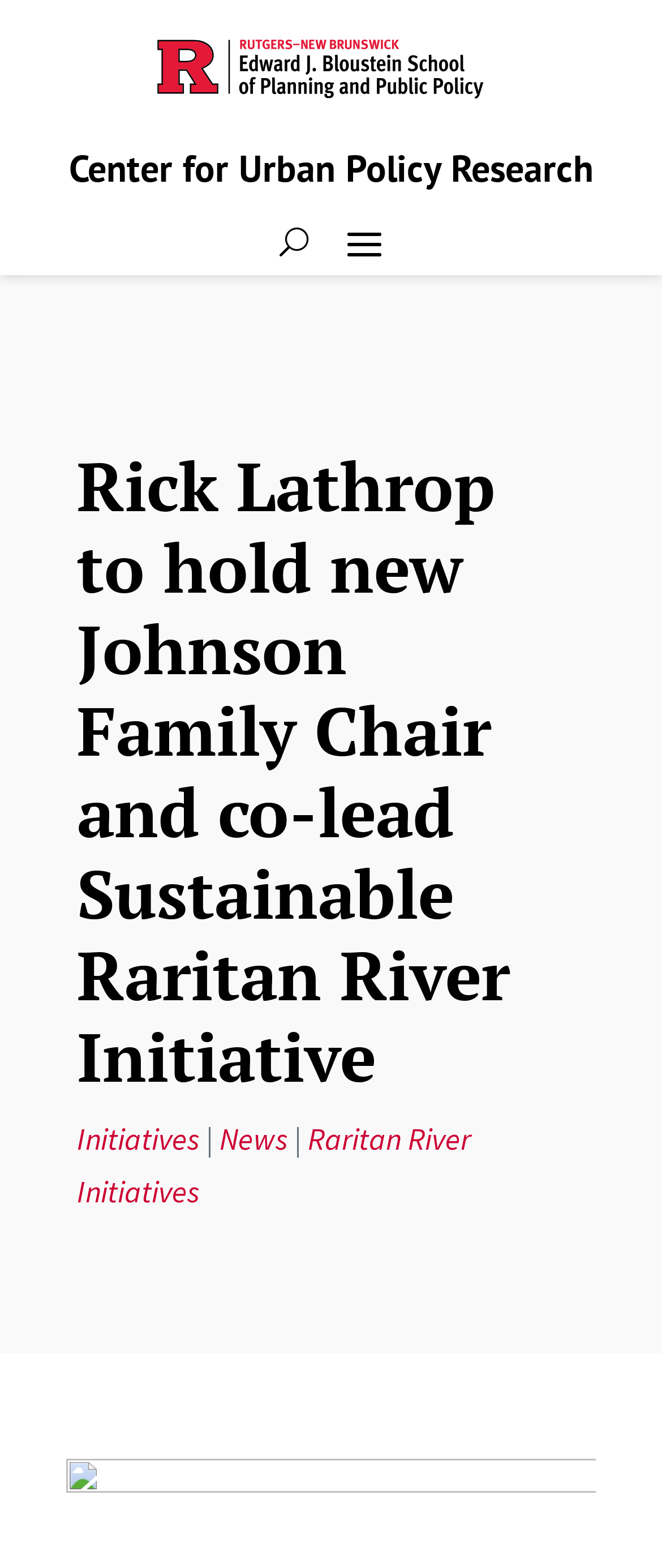Please extract the webpage's main title and generate its text content.

Center for Urban Policy Research